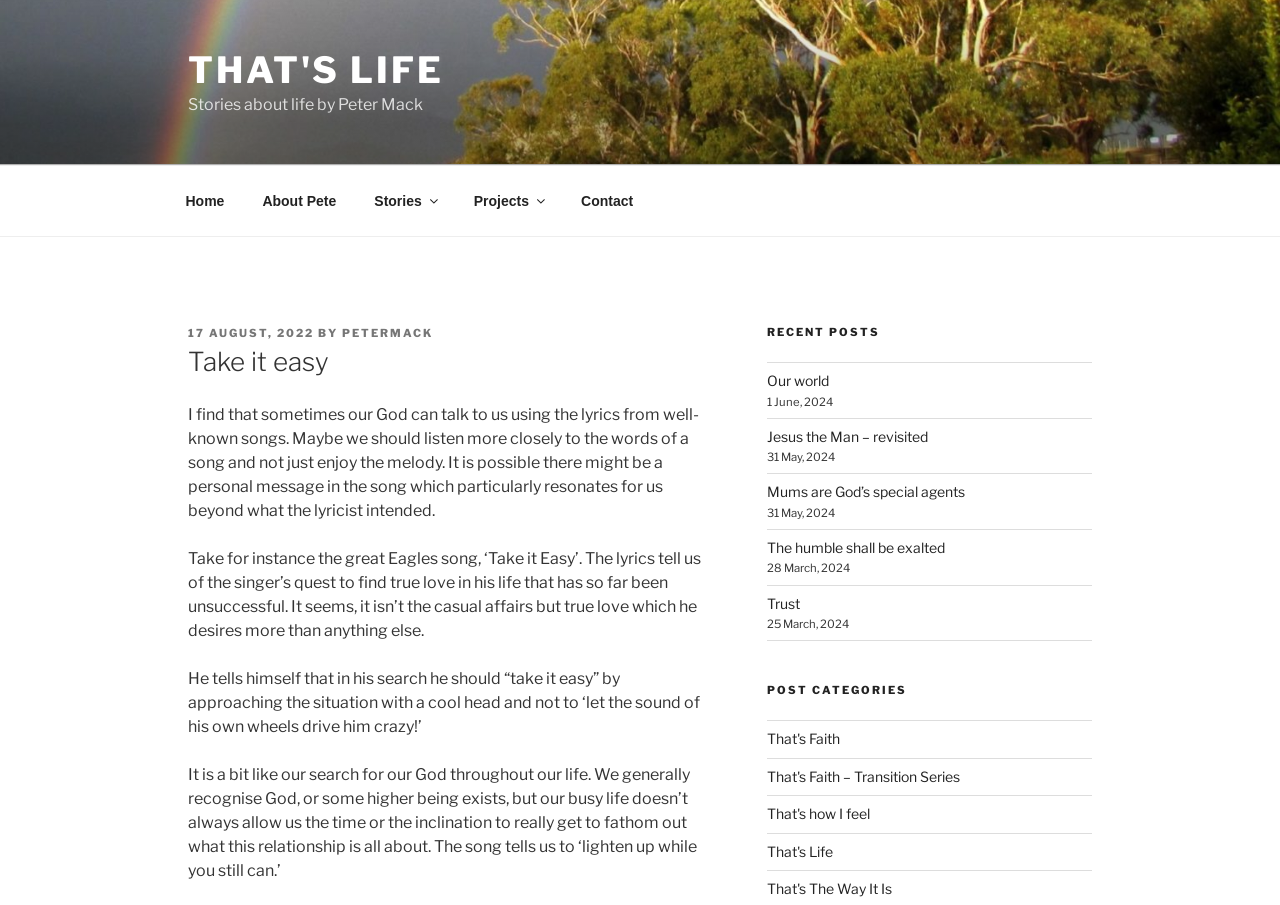Determine the bounding box coordinates of the element's region needed to click to follow the instruction: "Click 'Contact Us'". Provide these coordinates as four float numbers between 0 and 1, formatted as [left, top, right, bottom].

None